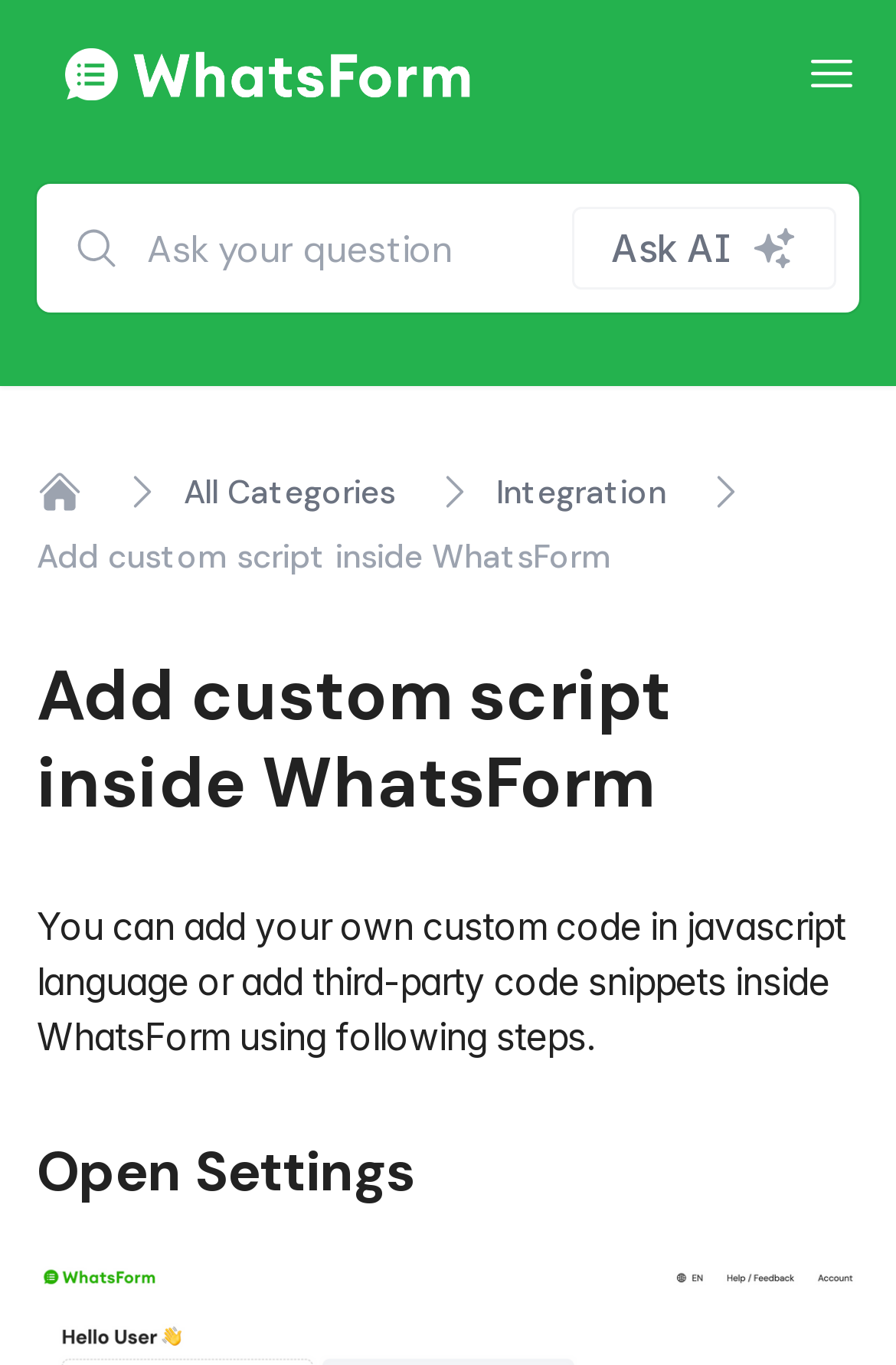How many links are in the breadcrumb navigation?
From the image, respond using a single word or phrase.

3